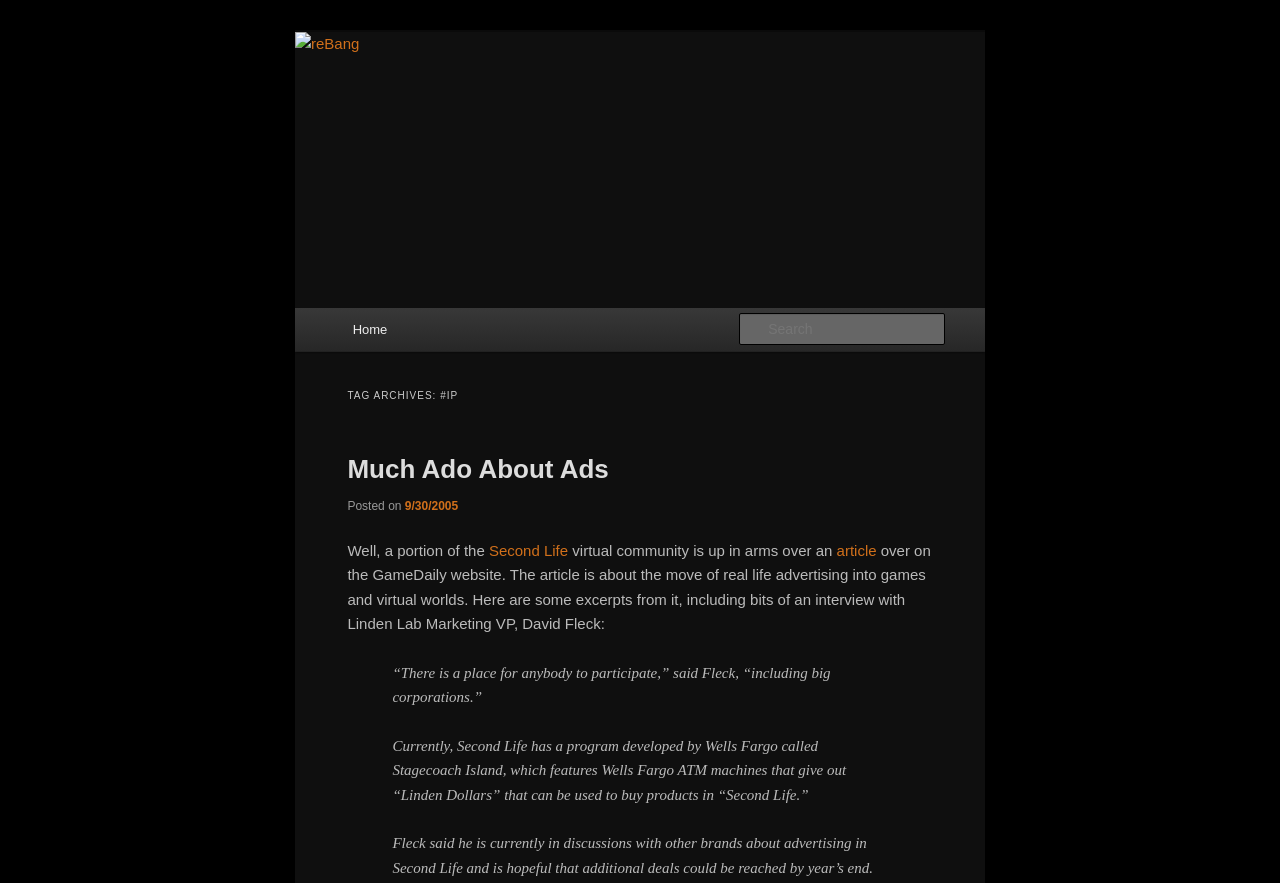Please specify the bounding box coordinates in the format (top-left x, top-left y, bottom-right x, bottom-right y), with all values as floating point numbers between 0 and 1. Identify the bounding box of the UI element described by: Qualifications and Training

None